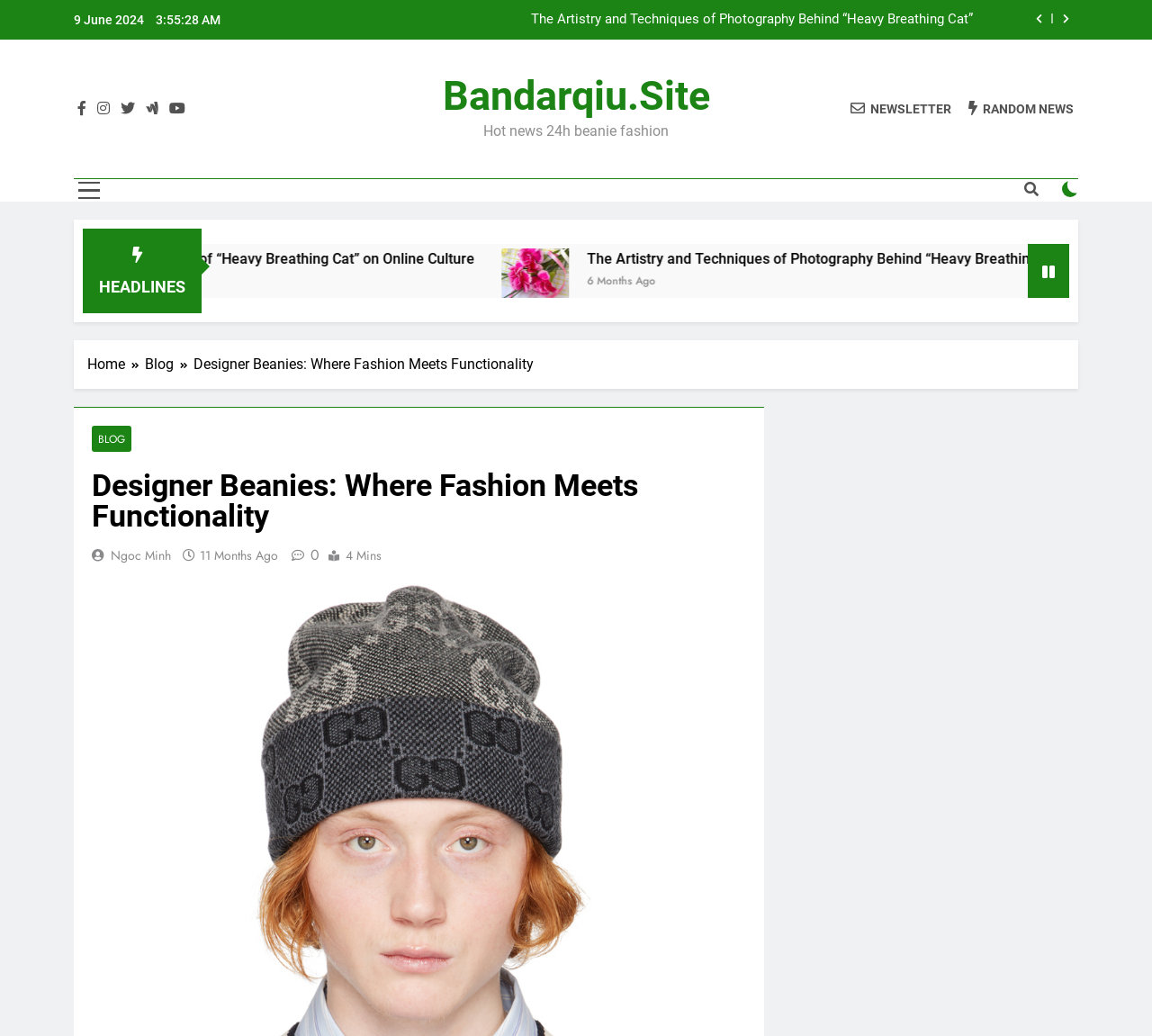Describe all significant elements and features of the webpage.

This webpage appears to be a blog or news site focused on fashion and design, specifically designer beanies. At the top of the page, there is a date and time displayed, "9 June 2024" and "3:55:29 AM", respectively. Below this, there are two buttons with icons, likely for navigation or social media links.

The main content of the page is divided into sections, with headings and links to various articles. The first section has a heading "The Impact of “Heavy Breathing Cat” on Online Culture" with a link to the article and a timestamp "6 Months Ago". Below this, there is an image related to the article.

The next section has a heading "The Artistry and Techniques of Photography Behind “Heavy Breathing Cat”" with a link to the article and a timestamp "6 Months Ago". This section also includes an image related to the article.

Further down the page, there is another section with a heading "Cats Unleashed: Exploring the Unique Personalities of Felines Through Hilarious Imagery" with a link to the article and a timestamp "6 Months Ago". This section also includes an image related to the article.

On the right side of the page, there is a section with links to social media or newsletter subscriptions, including icons for Facebook, Twitter, and Instagram. Below this, there is a checkbox, likely for newsletter subscriptions.

At the bottom of the page, there is a navigation menu with links to "Home", "Blog", and the current page, "Designer Beanies: Where Fashion Meets Functionality". The page title is also displayed, along with the author's name, "Ngoc Minh", and a timestamp "11 Months Ago".